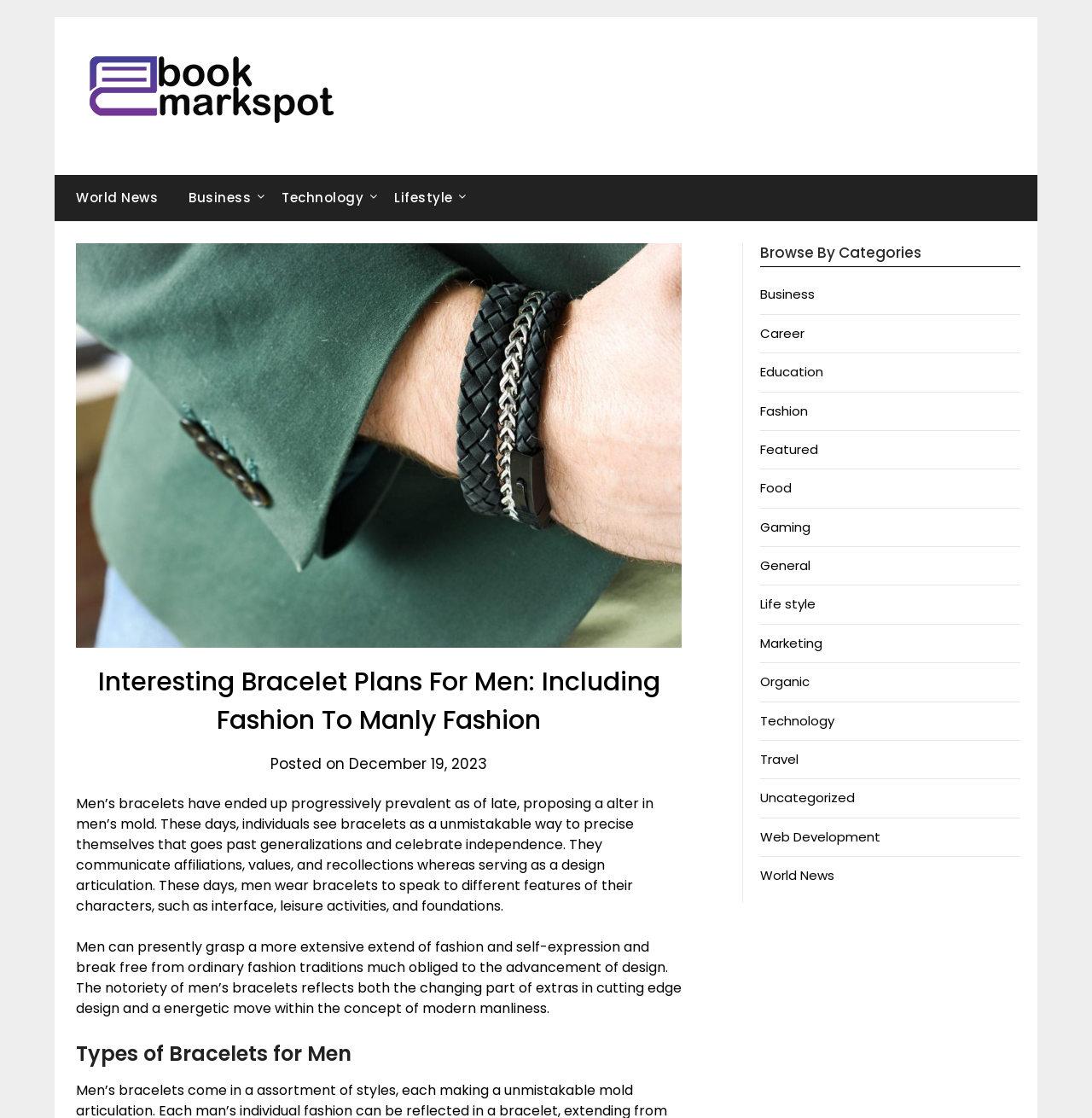Please specify the coordinates of the bounding box for the element that should be clicked to carry out this instruction: "Learn about Hotel Financing". The coordinates must be four float numbers between 0 and 1, formatted as [left, top, right, bottom].

None